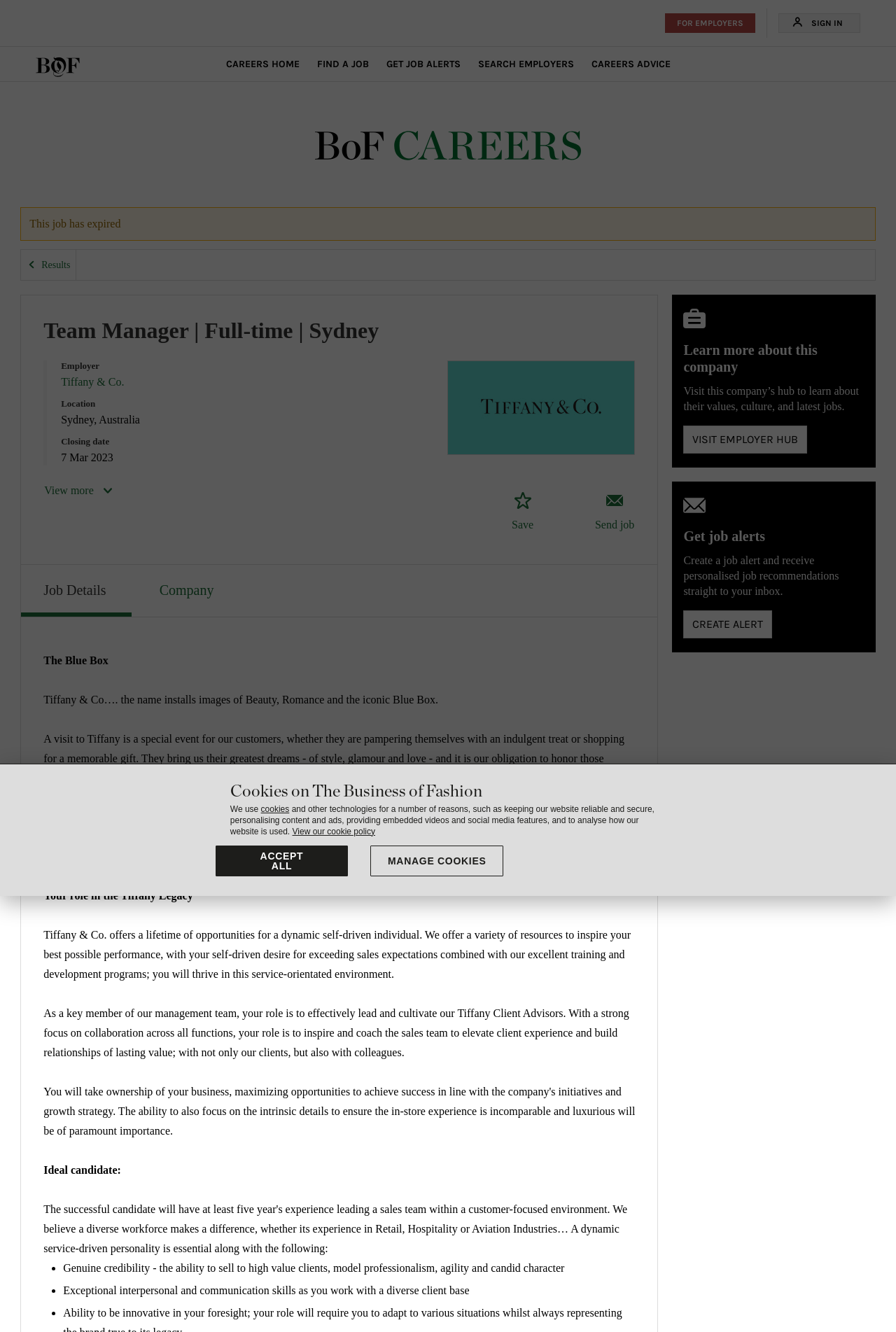Using the provided description: "aria-label="Homepage"", find the bounding box coordinates of the corresponding UI element. The output should be four float numbers between 0 and 1, in the format [left, top, right, bottom].

[0.352, 0.114, 0.648, 0.123]